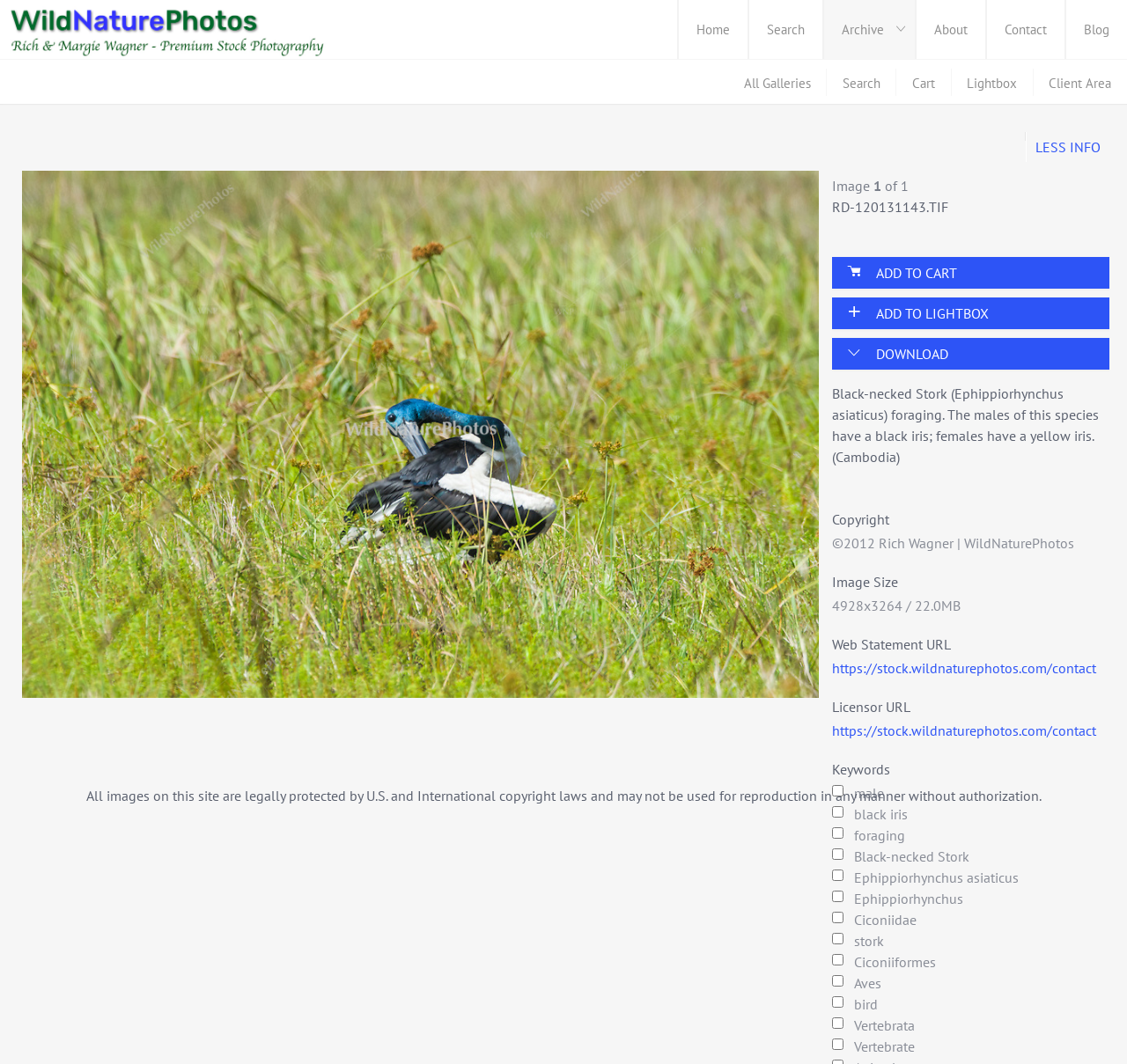Give a short answer using one word or phrase for the question:
How many images are on this webpage?

2